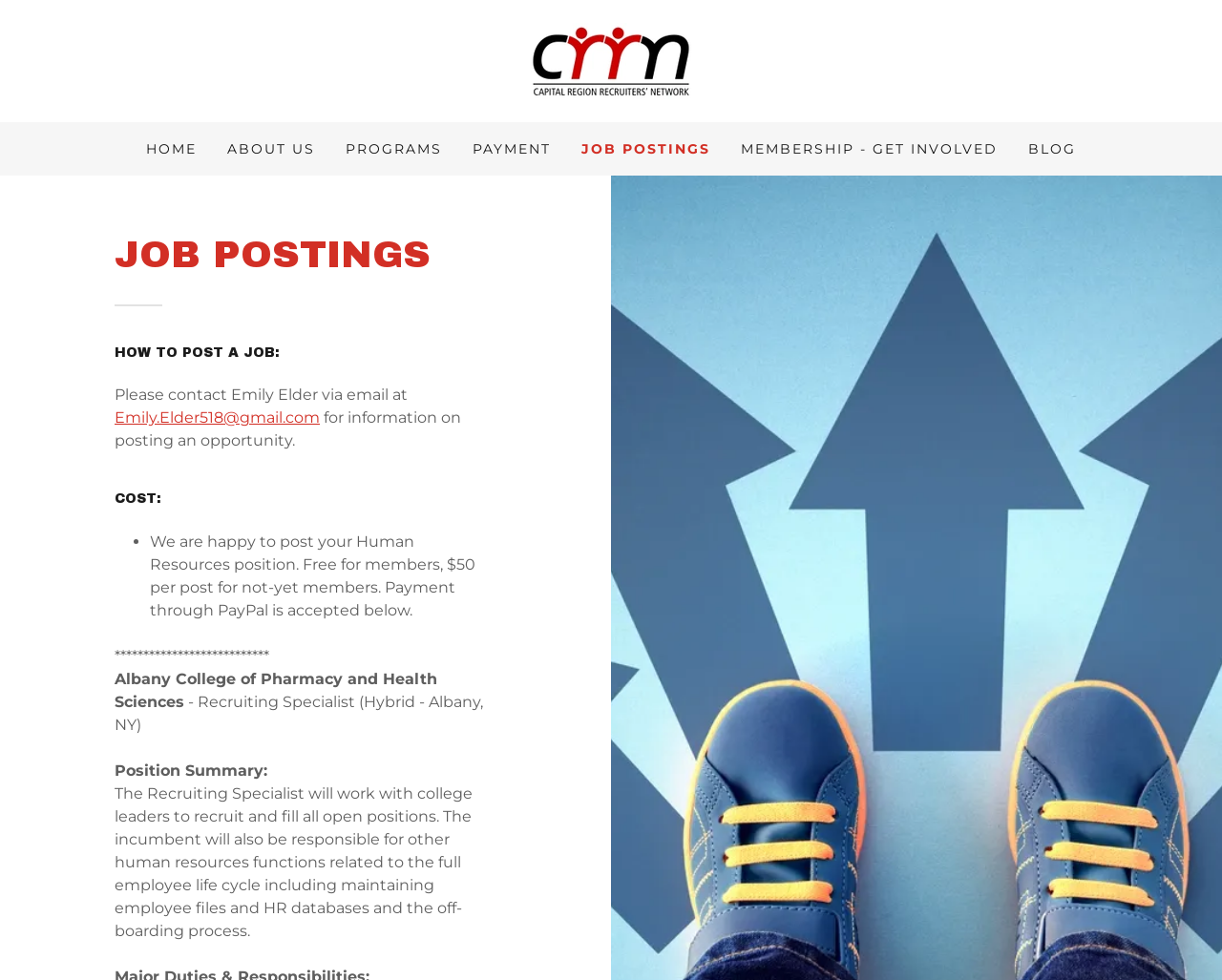Determine the bounding box coordinates for the UI element with the following description: "title="Capital Region Recruiters' Network"". The coordinates should be four float numbers between 0 and 1, represented as [left, top, right, bottom].

[0.425, 0.052, 0.575, 0.07]